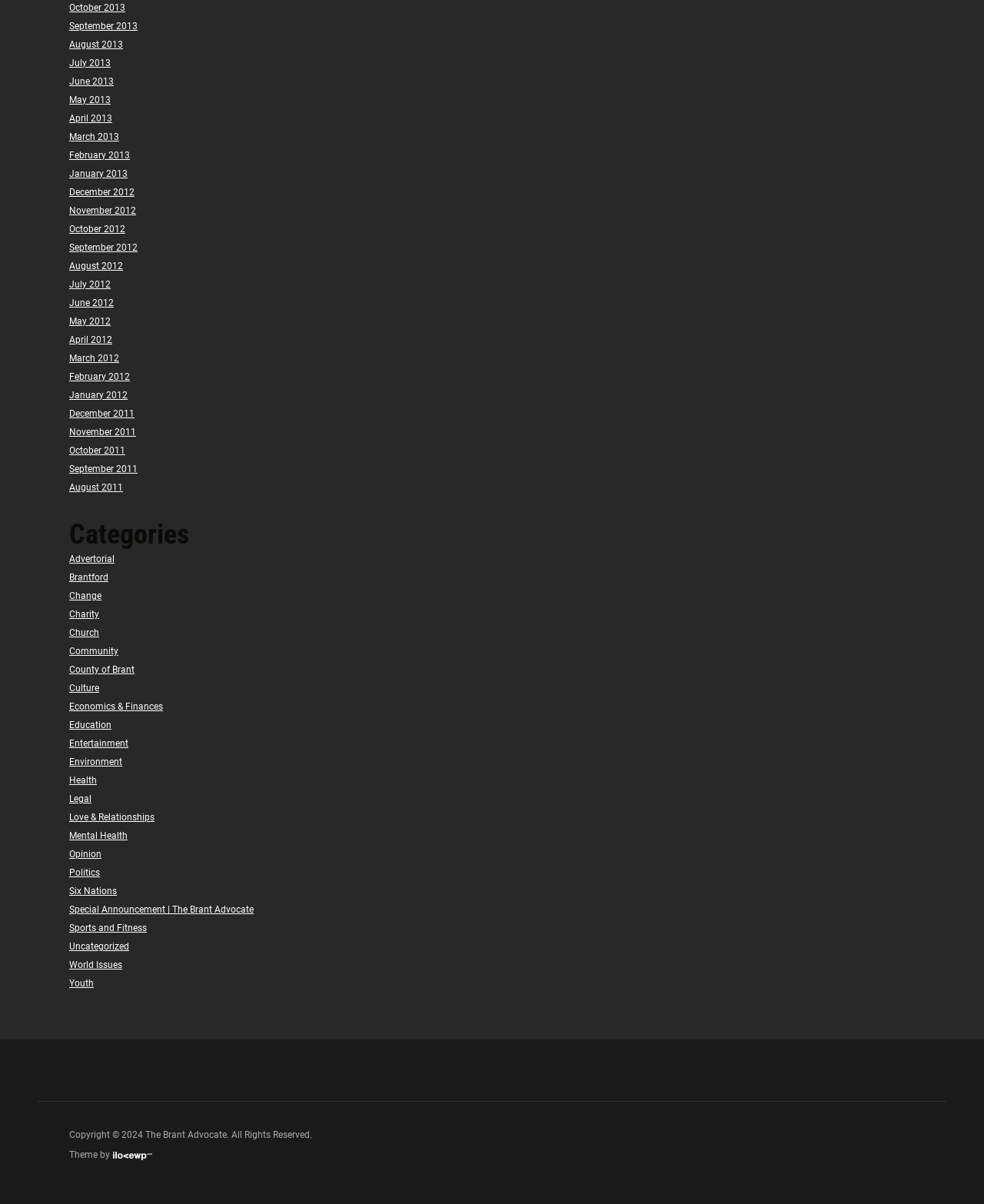Please provide a comprehensive response to the question based on the details in the image: What is the earliest month listed?

I looked at the list of links on the webpage and found that the earliest month listed is December 2011, which is at the bottom of the list.